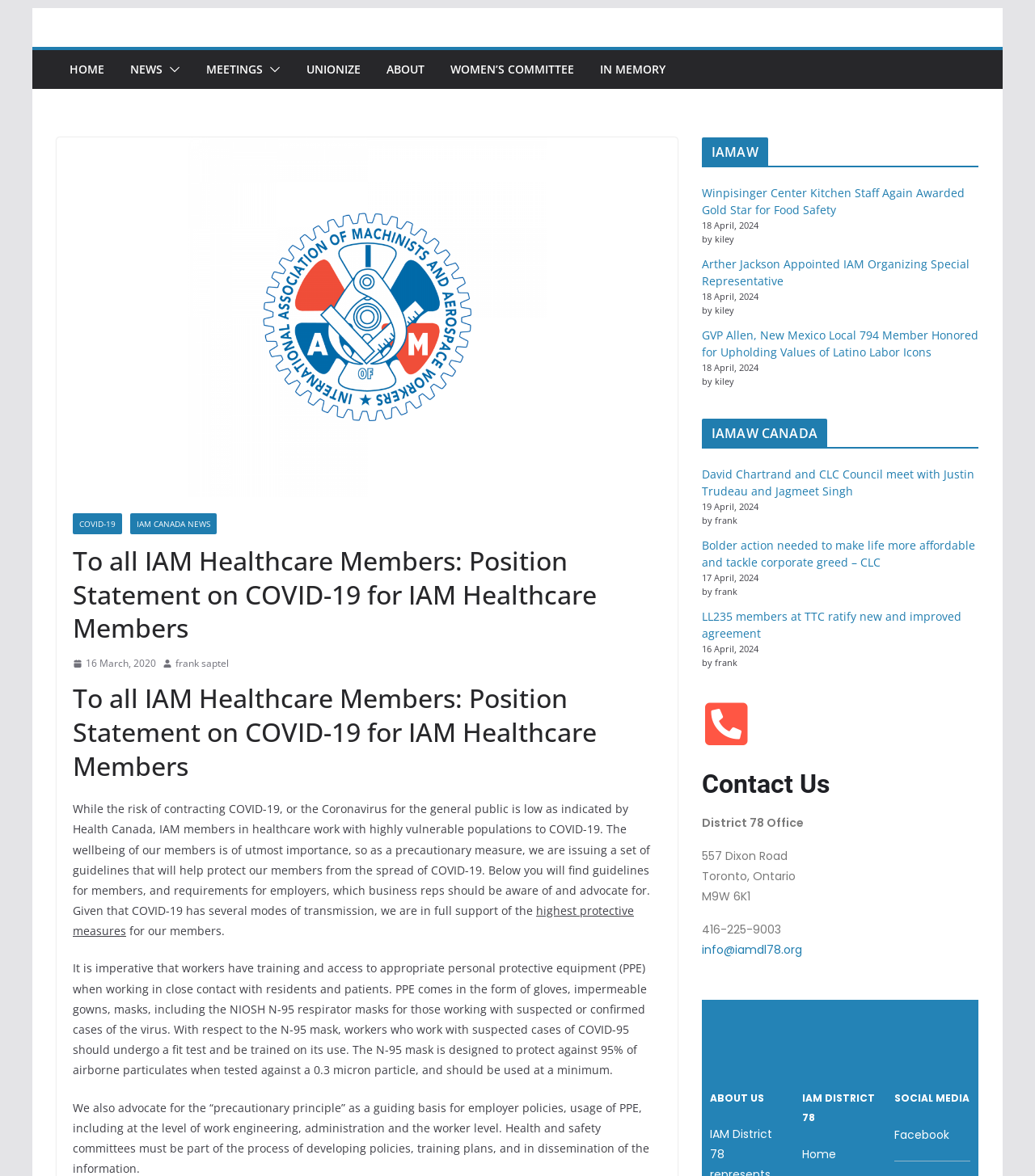Locate the bounding box coordinates of the element you need to click to accomplish the task described by this instruction: "Click the Contact Us link".

[0.678, 0.655, 0.945, 0.677]